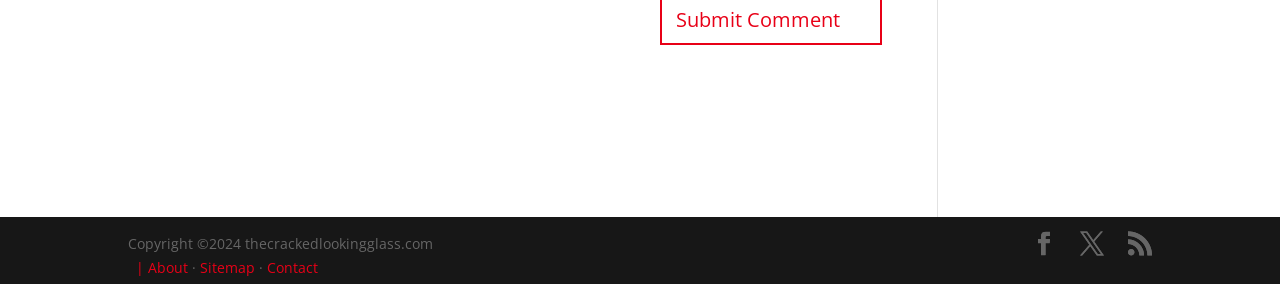From the webpage screenshot, identify the region described by Sitemap. Provide the bounding box coordinates as (top-left x, top-left y, bottom-right x, bottom-right y), with each value being a floating point number between 0 and 1.

[0.156, 0.907, 0.199, 0.974]